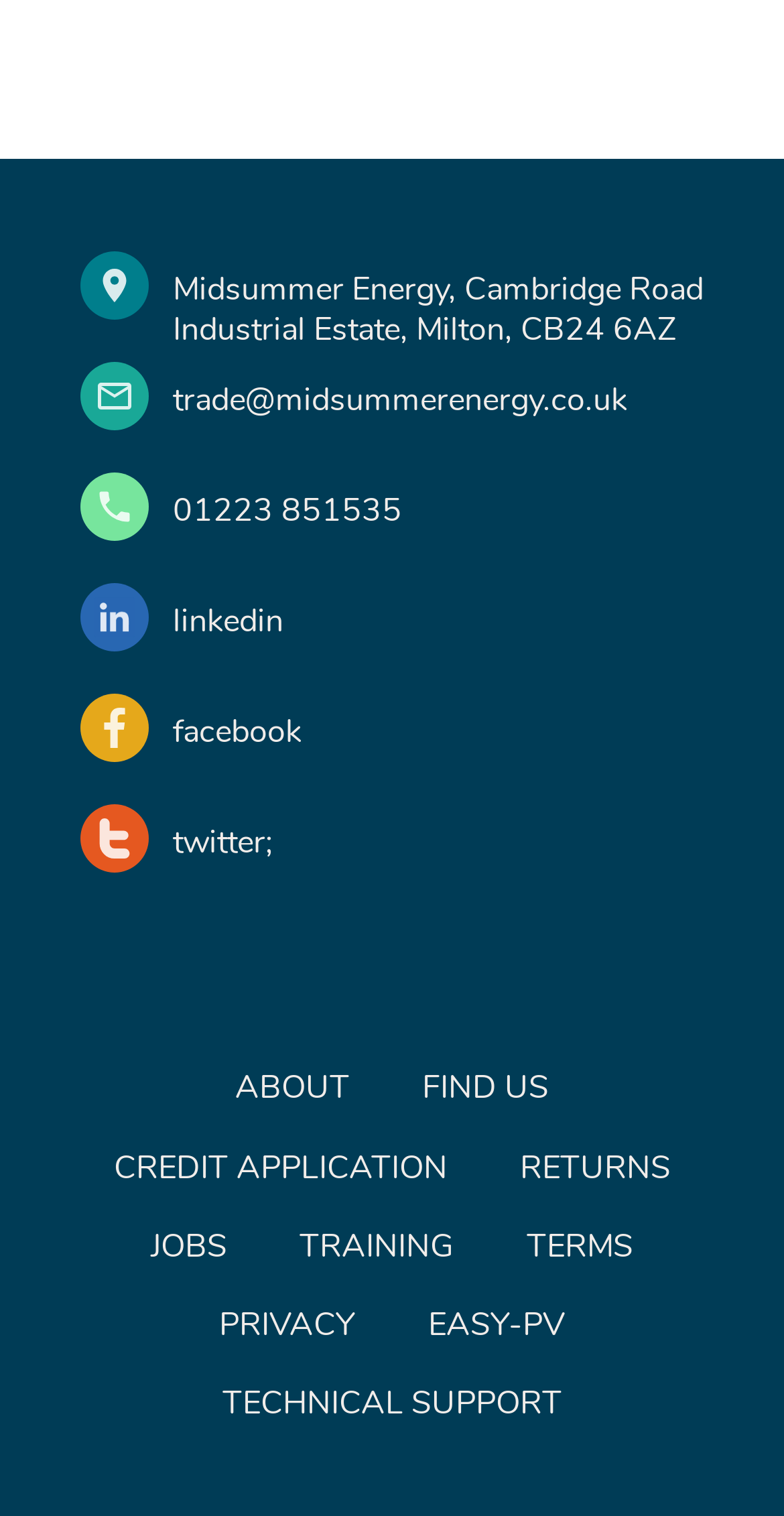Pinpoint the bounding box coordinates of the clickable area needed to execute the instruction: "visit Midsummer Energy's contact page". The coordinates should be specified as four float numbers between 0 and 1, i.e., [left, top, right, bottom].

[0.221, 0.177, 0.897, 0.231]